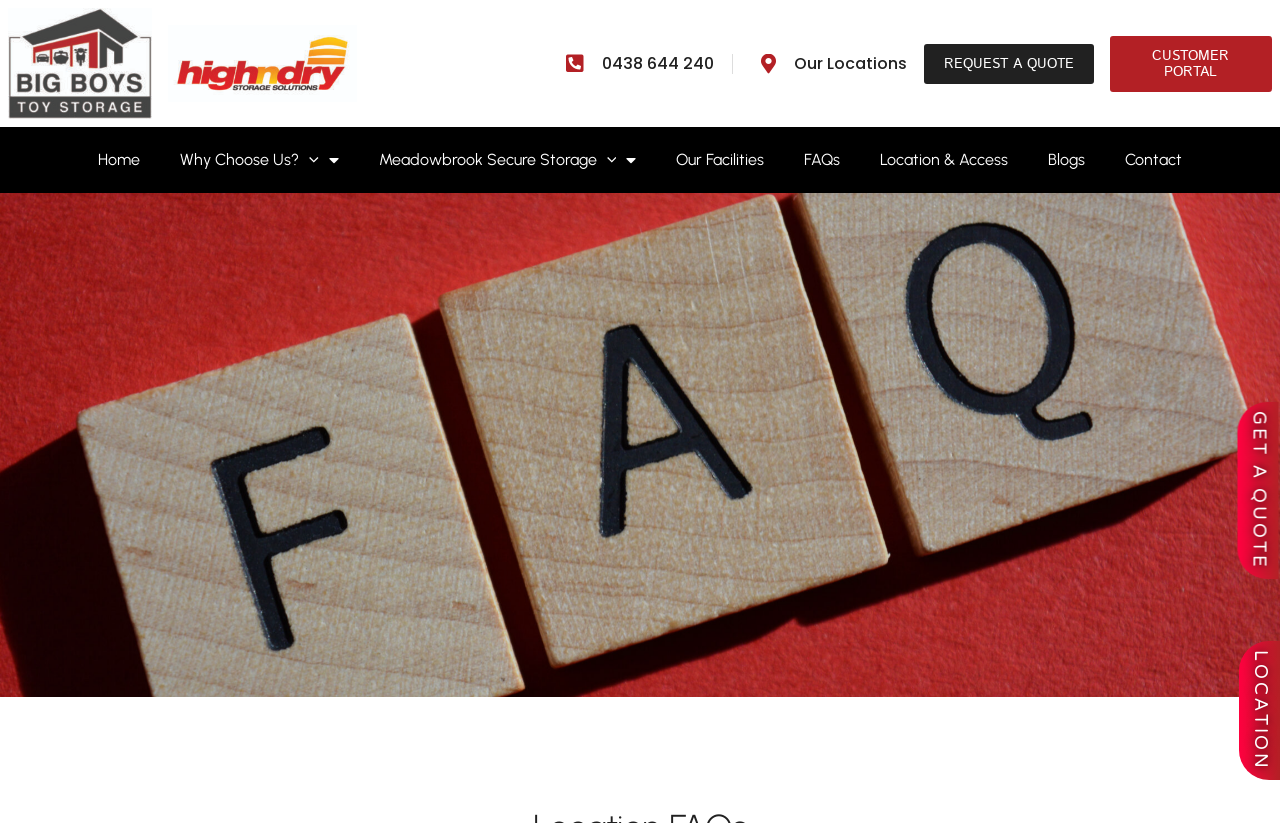Locate the UI element described by Our Facilities in the provided webpage screenshot. Return the bounding box coordinates in the format (top-left x, top-left y, bottom-right x, bottom-right y), ensuring all values are between 0 and 1.

[0.513, 0.166, 0.613, 0.222]